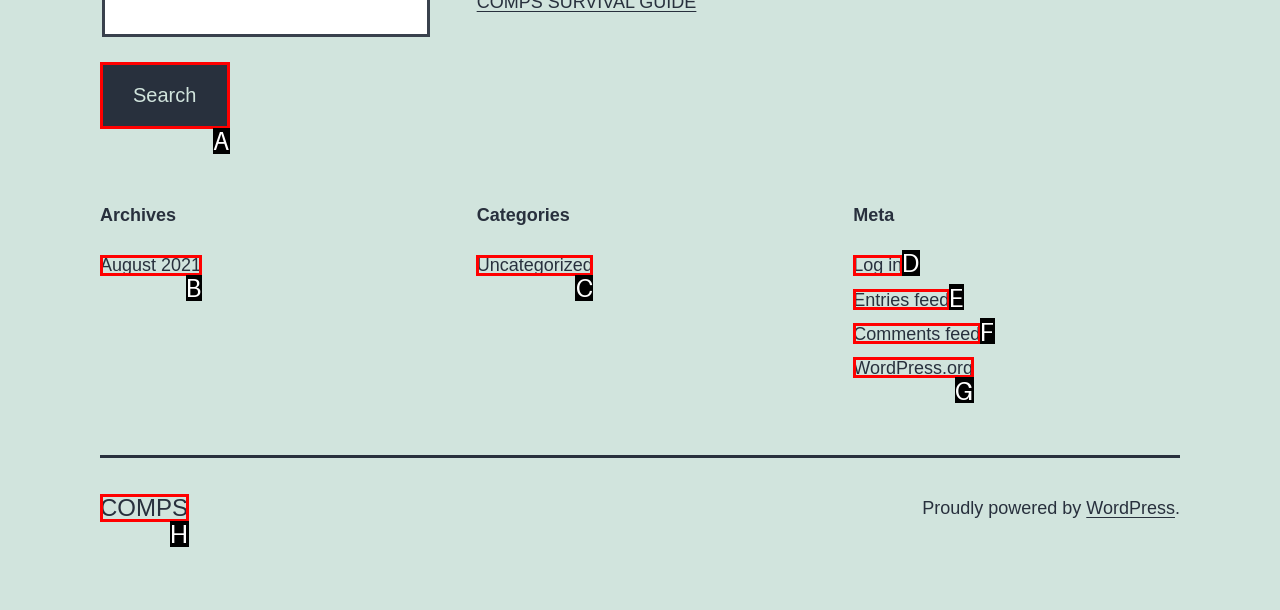Select the letter of the UI element that best matches: WordPress.org
Answer with the letter of the correct option directly.

G